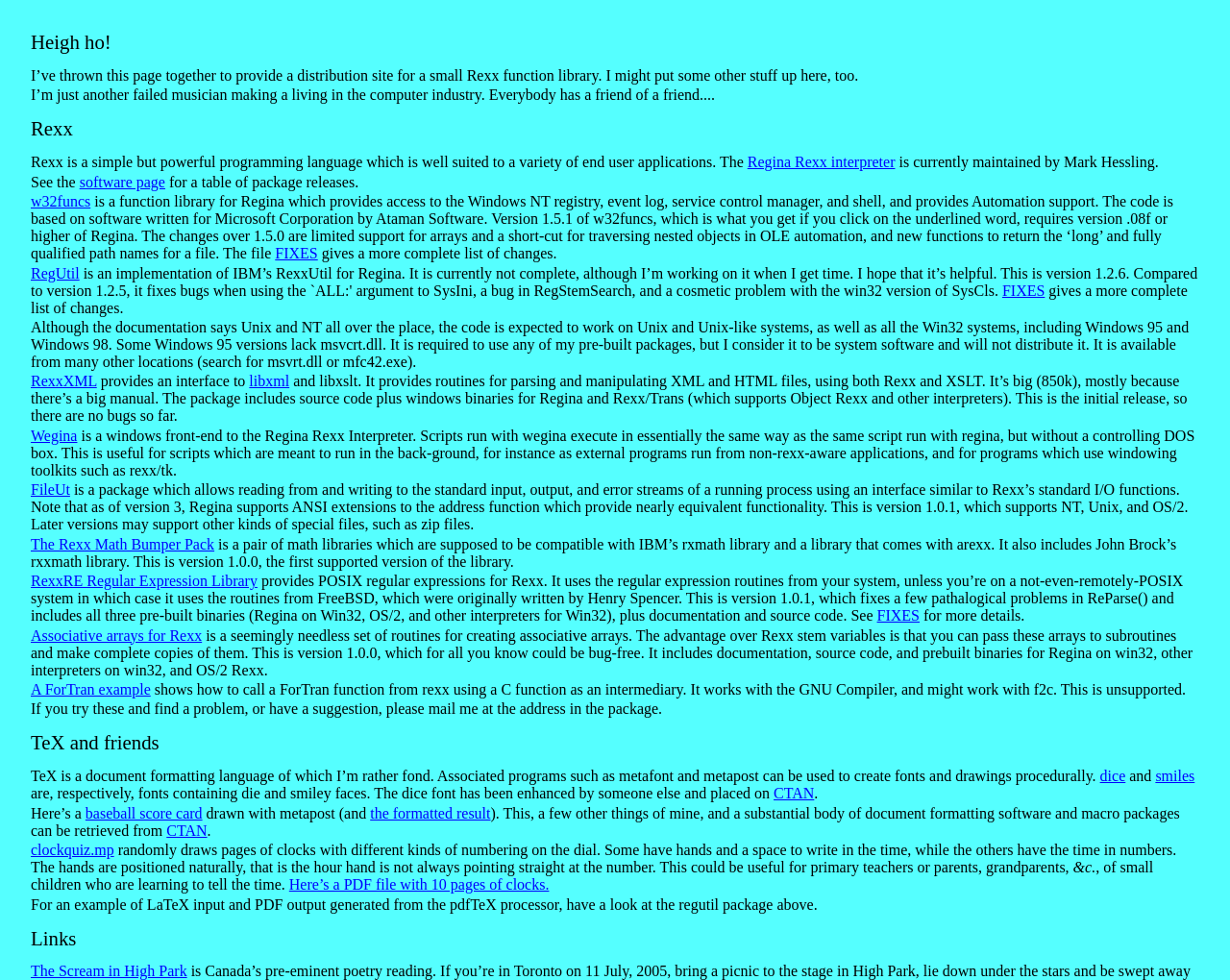Please answer the following question using a single word or phrase: 
What is TeX used for?

Document formatting